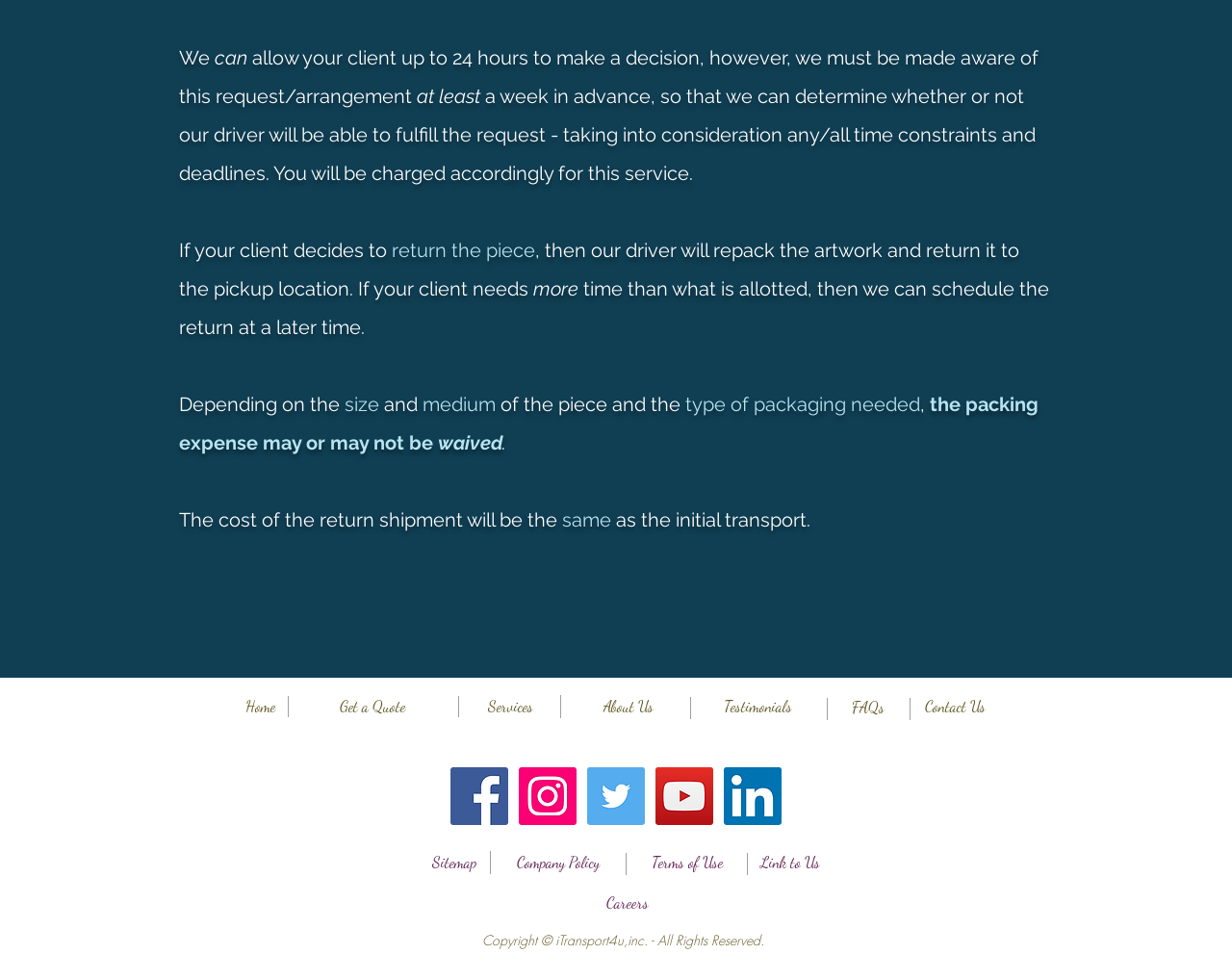Please determine the bounding box of the UI element that matches this description: aria-label="Twitter". The coordinates should be given as (top-left x, top-left y, bottom-right x, bottom-right y), with all values between 0 and 1.

[0.477, 0.783, 0.523, 0.842]